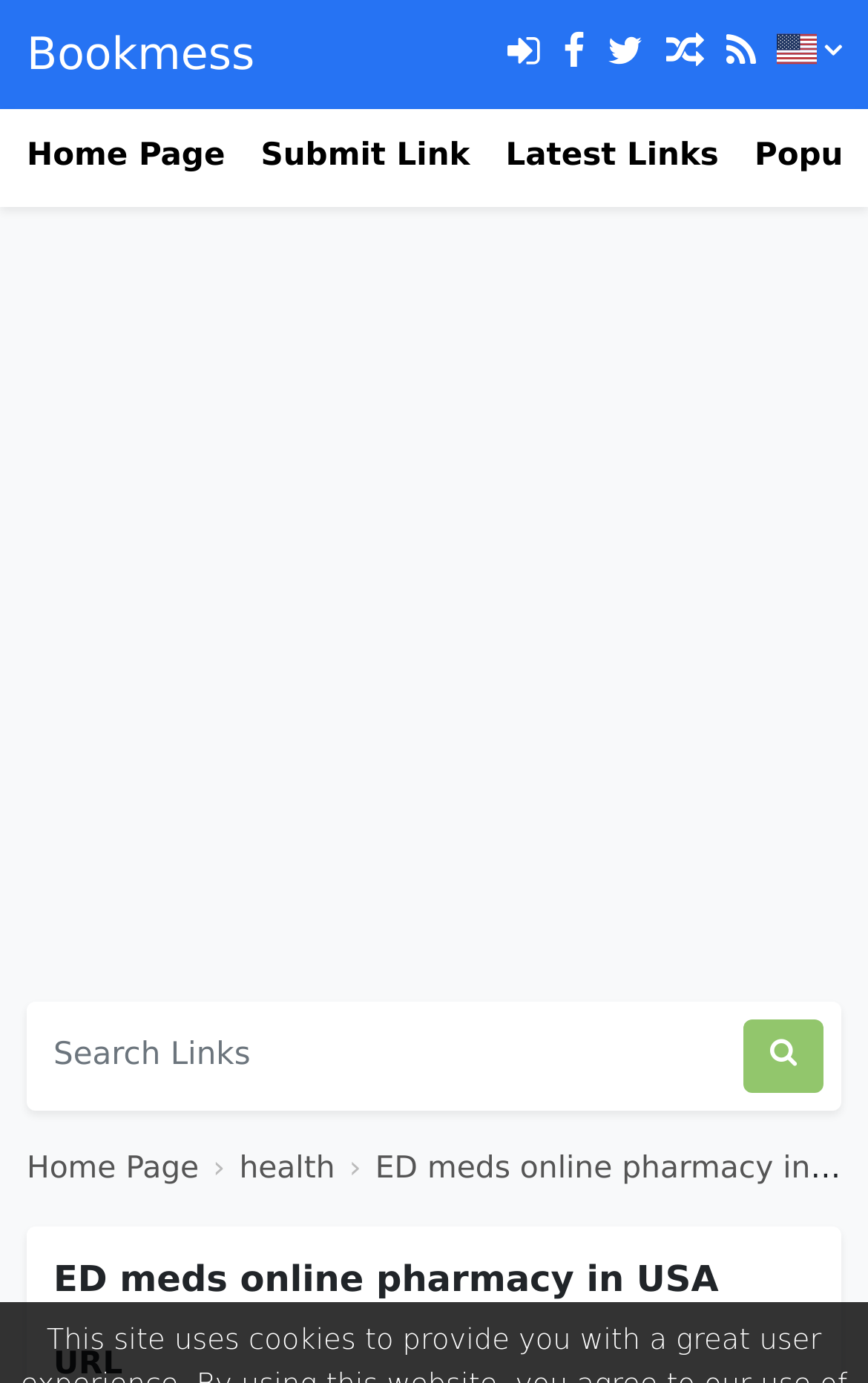What is the purpose of this website?
Carefully analyze the image and provide a thorough answer to the question.

Based on the webpage structure and elements, it appears to be a online pharmacy that allows users to search and order medications, with features like search box, links to different sections, and social media icons, indicating that the primary purpose of this website is to facilitate medication delivery.